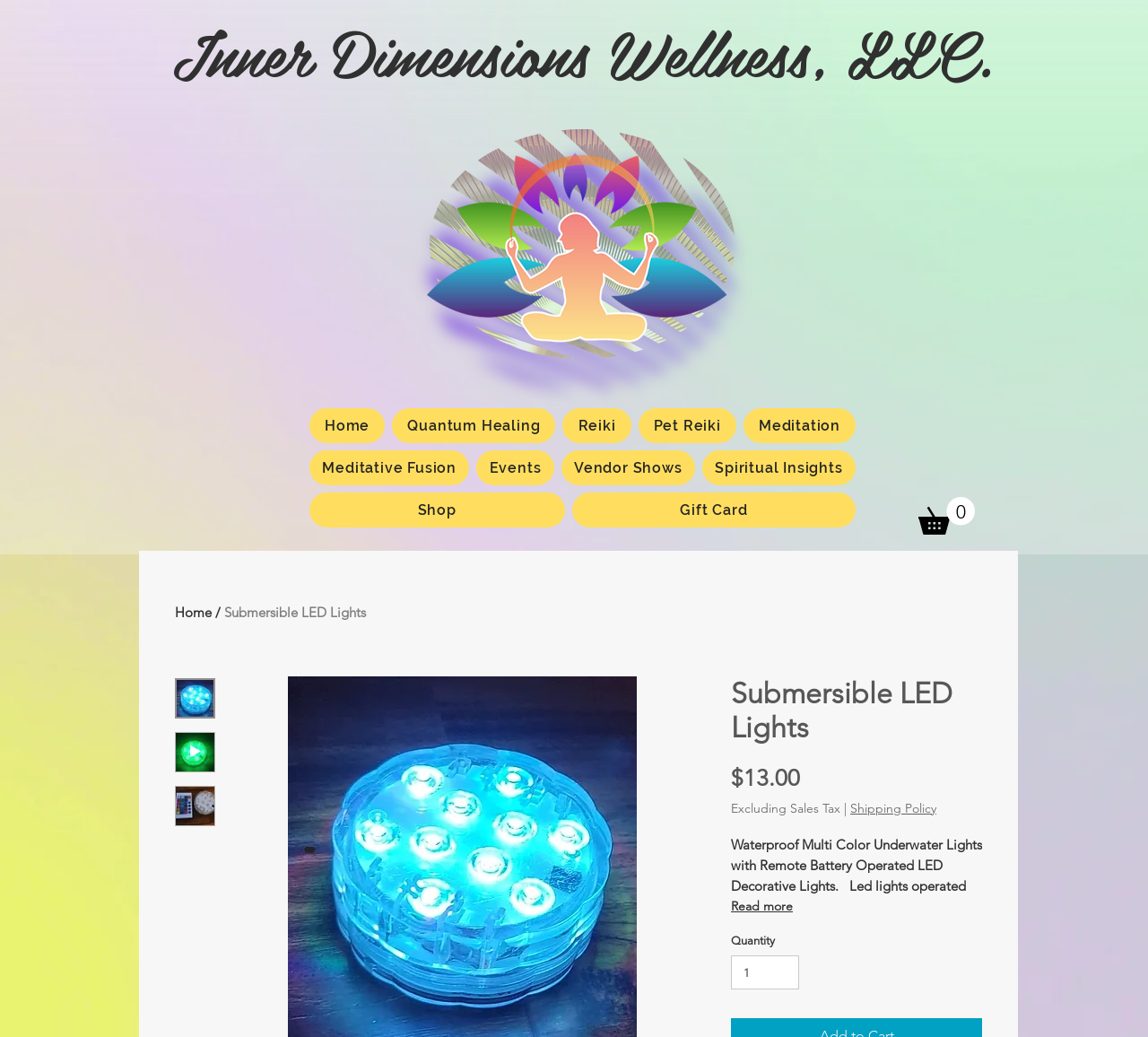Please identify the coordinates of the bounding box for the clickable region that will accomplish this instruction: "View Cart".

[0.8, 0.479, 0.849, 0.516]